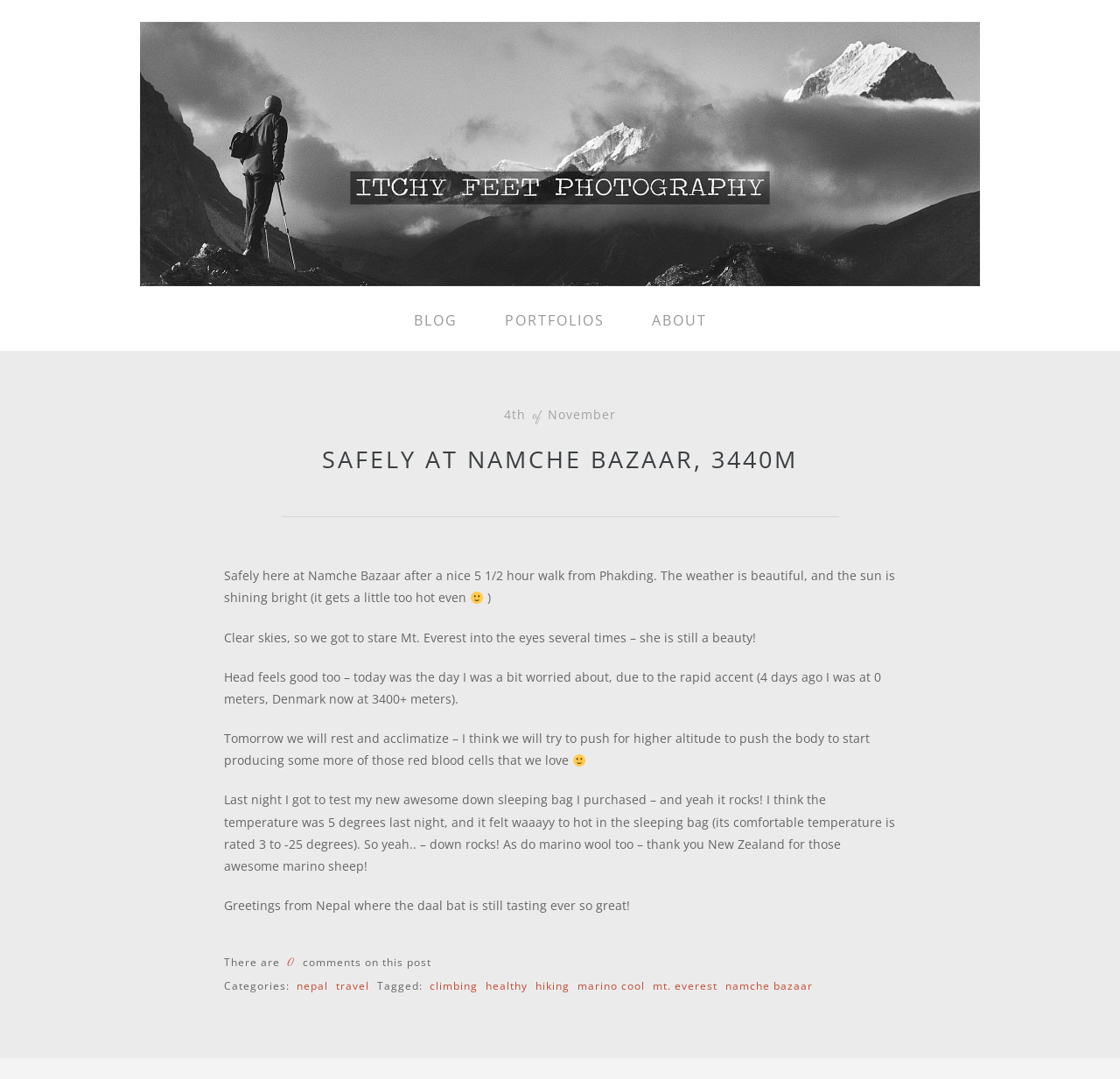What is the author's current altitude?
Provide a well-explained and detailed answer to the question.

The author mentions 'Safely here at Namche Bazaar, 3440m' in the text, indicating that the author is currently at an altitude of 3440 meters.